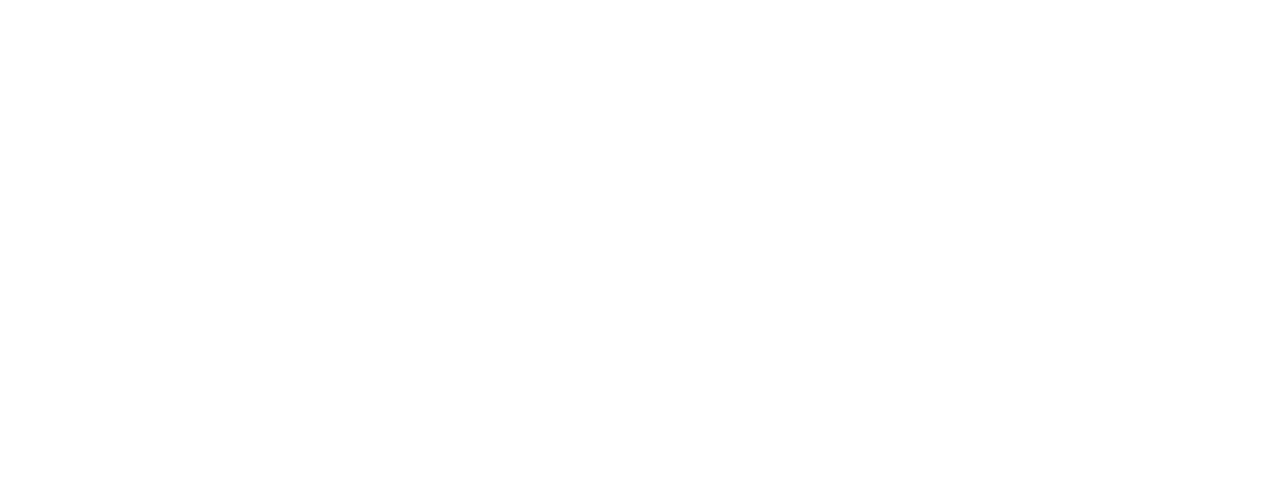What is the address of Cannabuds?
With the help of the image, please provide a detailed response to the question.

I found the address by looking at the footer section of the webpage, where there are three footer widgets. In the first footer widget, I found a heading 'Address' and a link with the address '2776 Kennedy Road Scarborough, M1T 3J2'.